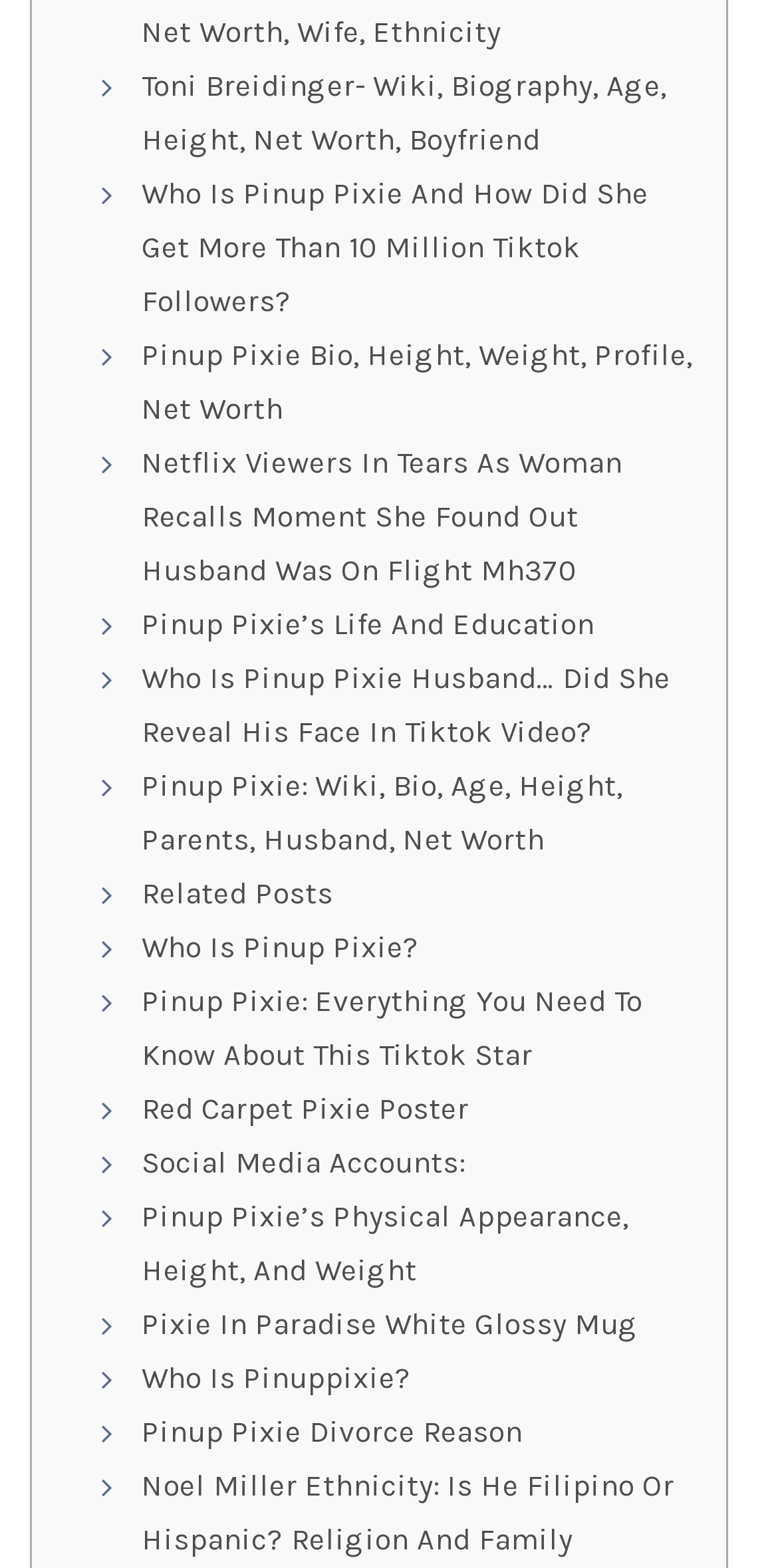Provide the bounding box coordinates for the UI element that is described by this text: "Related Posts". The coordinates should be in the form of four float numbers between 0 and 1: [left, top, right, bottom].

[0.182, 0.558, 0.428, 0.581]